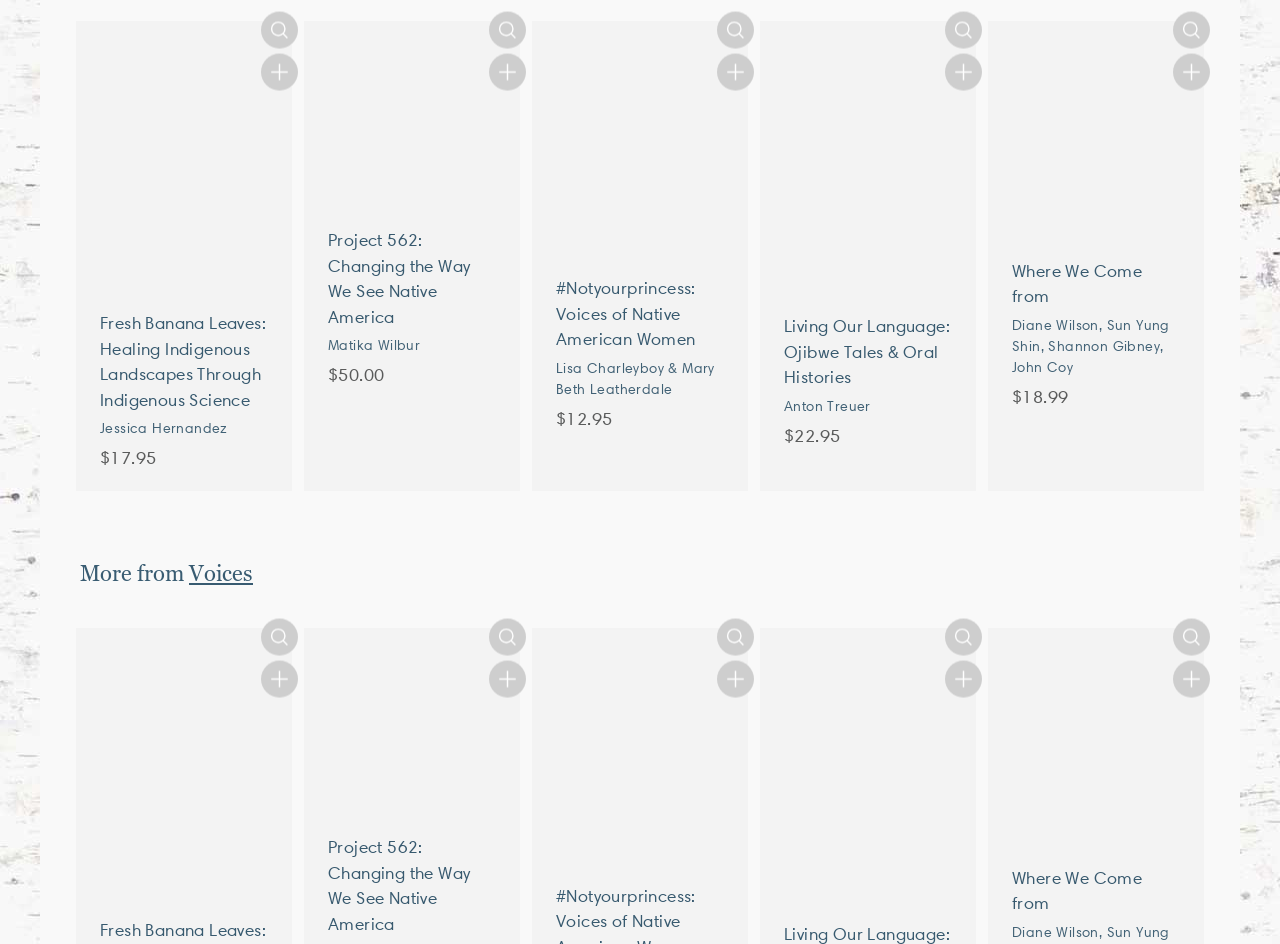Using the information in the image, could you please answer the following question in detail:
What is the author of the book '#Notyourprincess'?

I found the author of the book '#Notyourprincess: Voices of Native American Women' by looking at the link element with the text '#Notyourprincess: Voices of Native American Women by Lisa Charleyboy & Mary Beth Leatherdale (Editors) $12.95'.